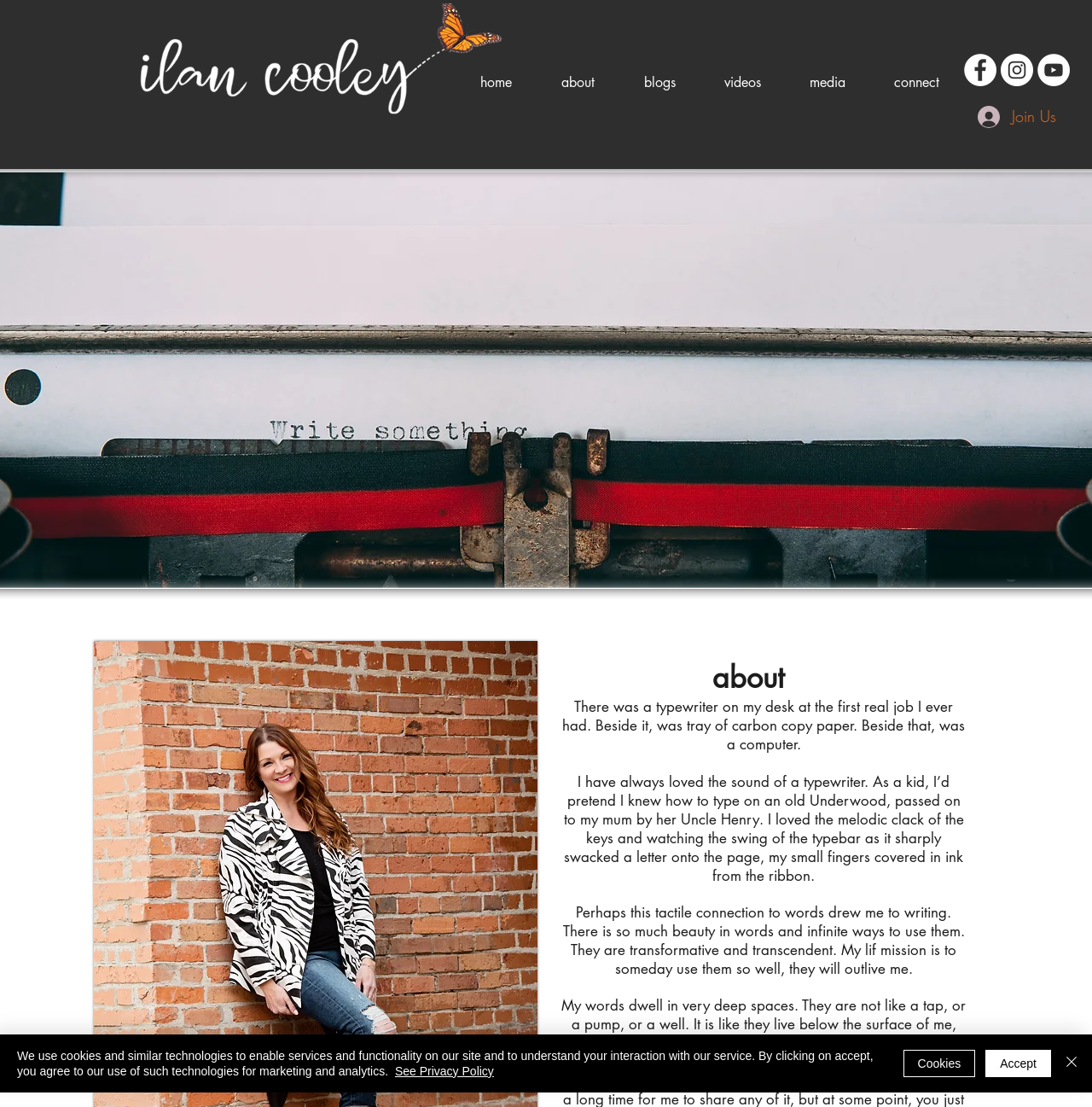Using floating point numbers between 0 and 1, provide the bounding box coordinates in the format (top-left x, top-left y, bottom-right x, bottom-right y). Locate the UI element described here: media

[0.709, 0.059, 0.786, 0.09]